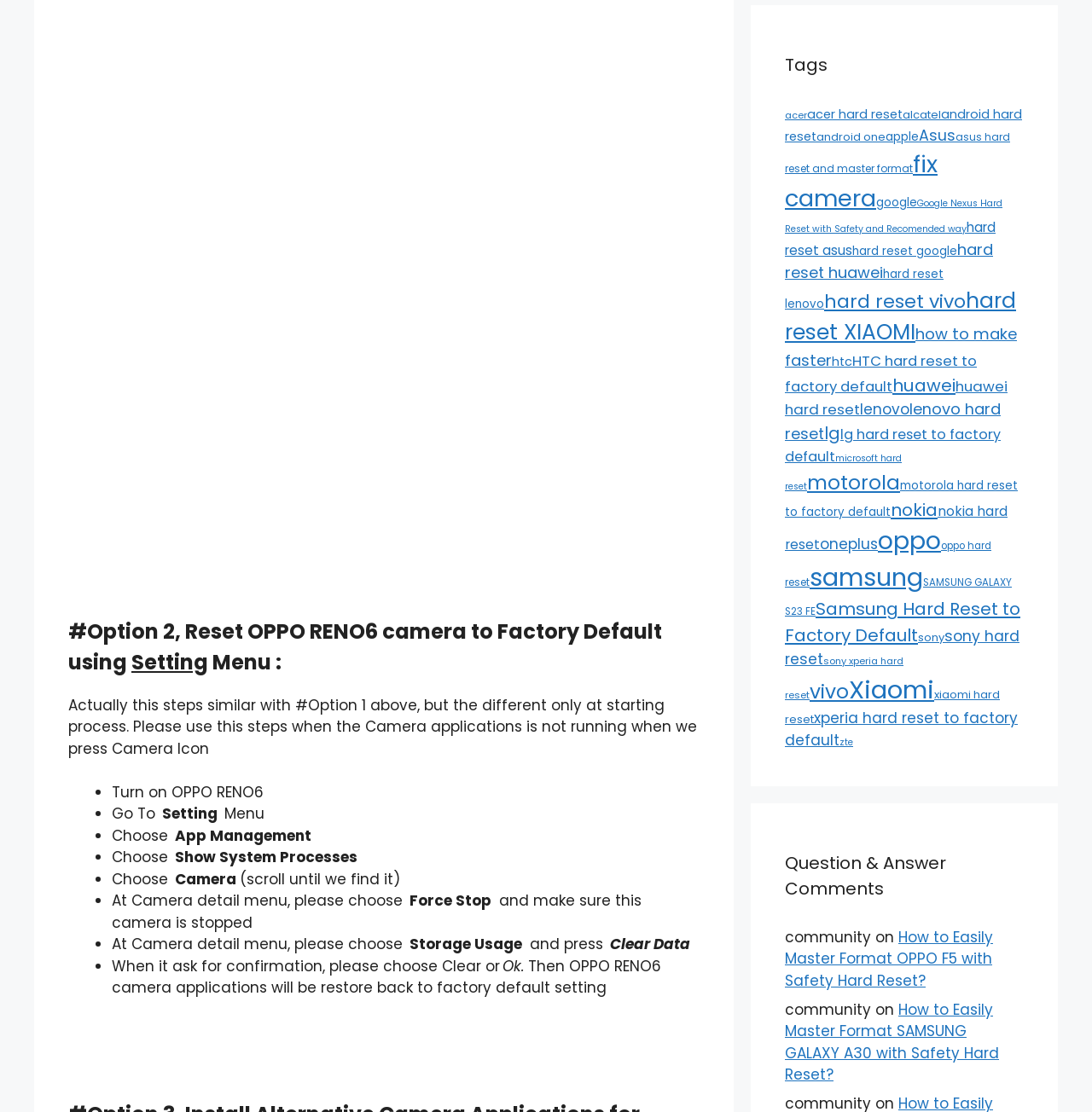With reference to the image, please provide a detailed answer to the following question: How many items are related to 'oppo' on this webpage?

The question is asking about the number of items related to 'oppo' on this webpage. Based on the webpage, there is a link 'oppo (566 items)' which indicates that there are 566 items related to 'oppo'.